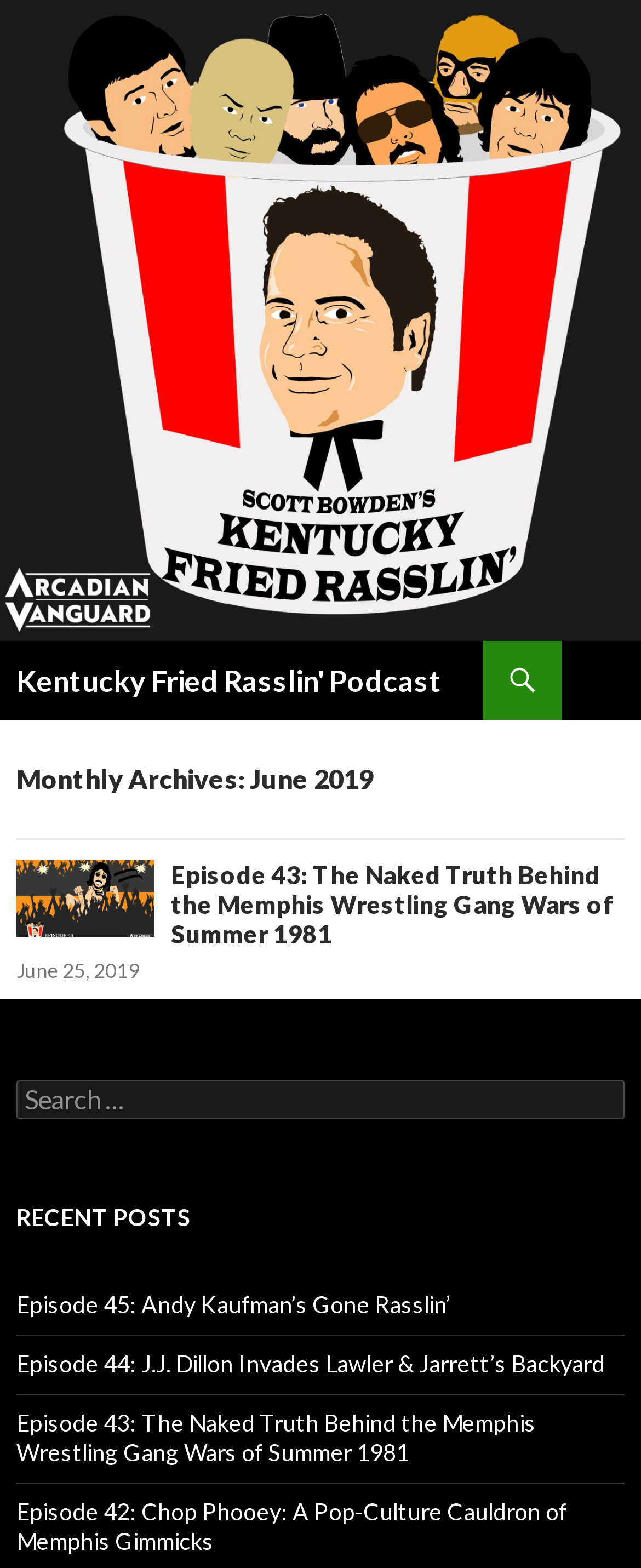Pinpoint the bounding box coordinates of the clickable area necessary to execute the following instruction: "Read episode 45". The coordinates should be given as four float numbers between 0 and 1, namely [left, top, right, bottom].

[0.026, 0.823, 0.703, 0.841]